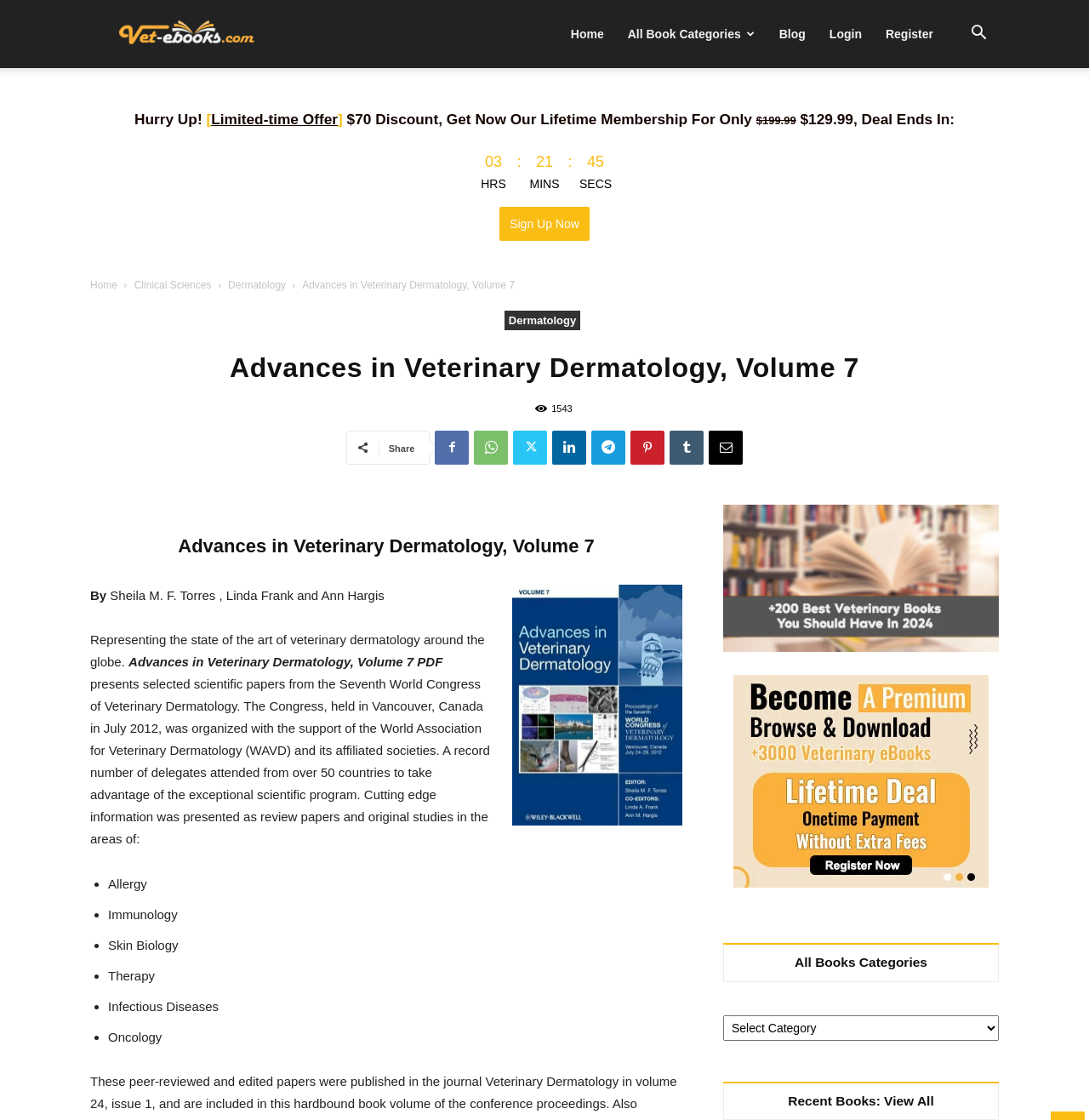Please provide a brief answer to the question using only one word or phrase: 
What is the name of the book on this webpage?

Advances in Veterinary Dermatology, Volume 7